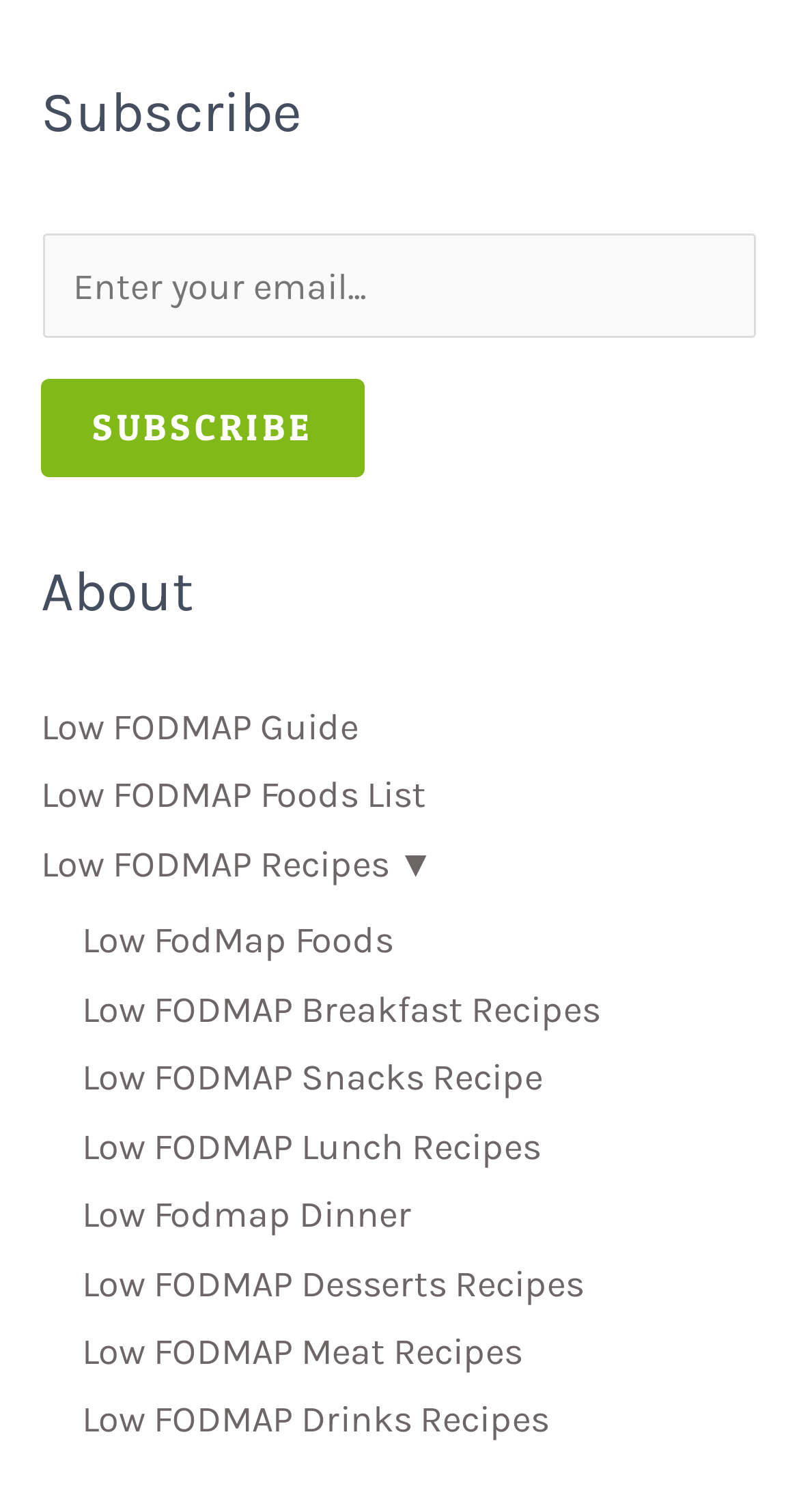Identify the bounding box coordinates of the HTML element based on this description: "Low FODMAP Snacks Recipe".

[0.103, 0.698, 0.679, 0.728]